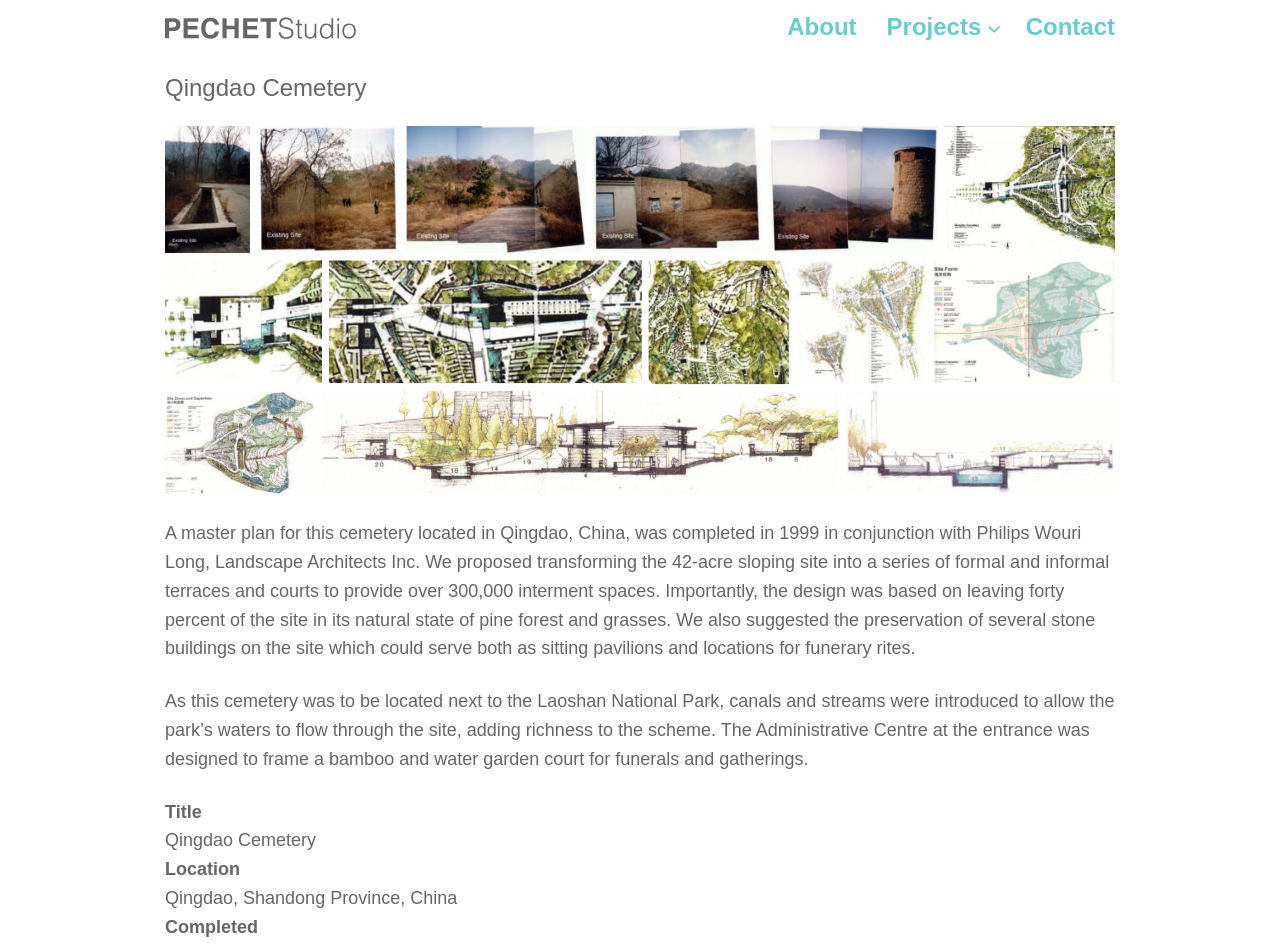Determine the bounding box coordinates of the region I should click to achieve the following instruction: "Scroll the content of the first figure". Ensure the bounding box coordinates are four float numbers between 0 and 1, i.e., [left, top, right, bottom].

[0.129, 0.133, 0.195, 0.268]